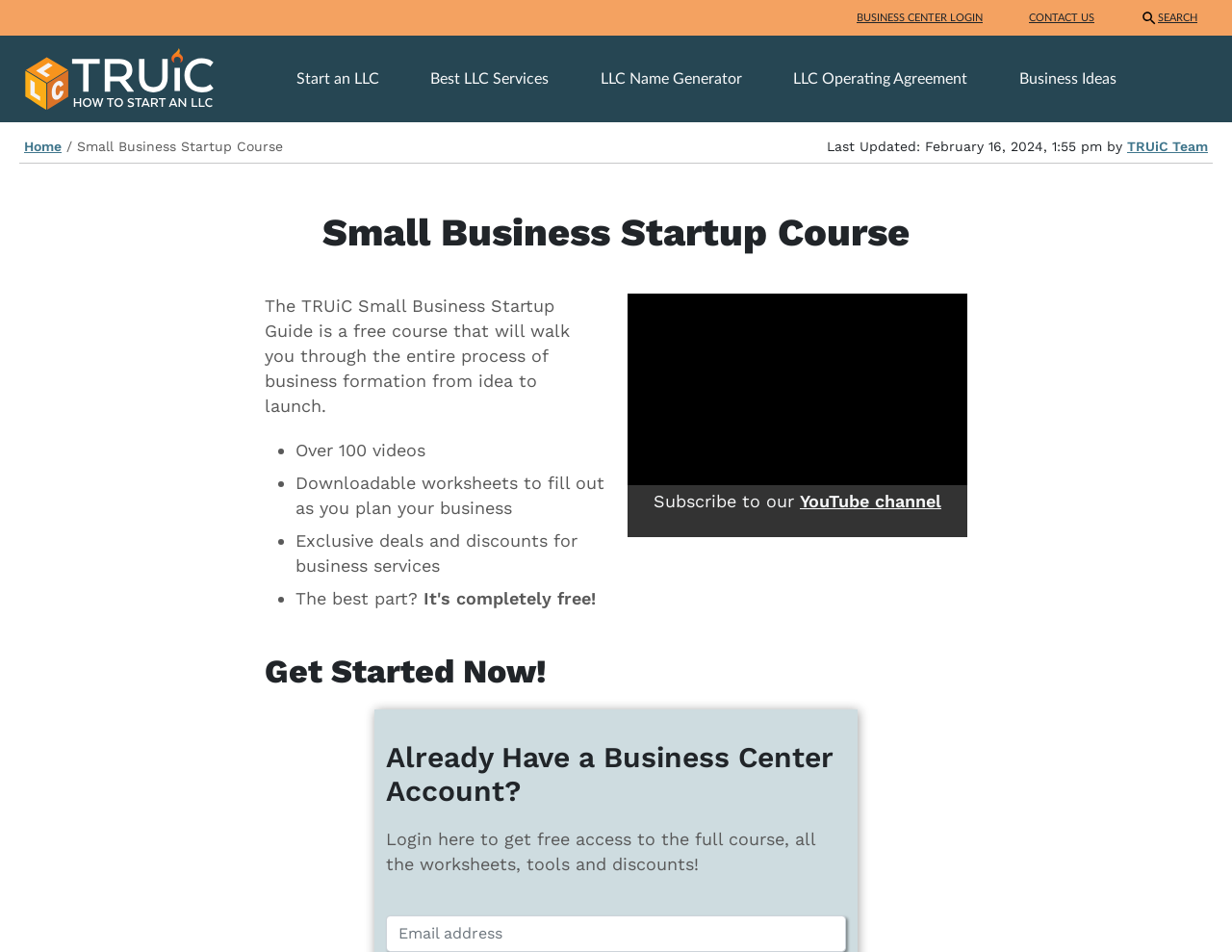Provide the bounding box coordinates of the HTML element this sentence describes: "SEARCH". The bounding box coordinates consist of four float numbers between 0 and 1, i.e., [left, top, right, bottom].

[0.92, 0.0, 0.978, 0.037]